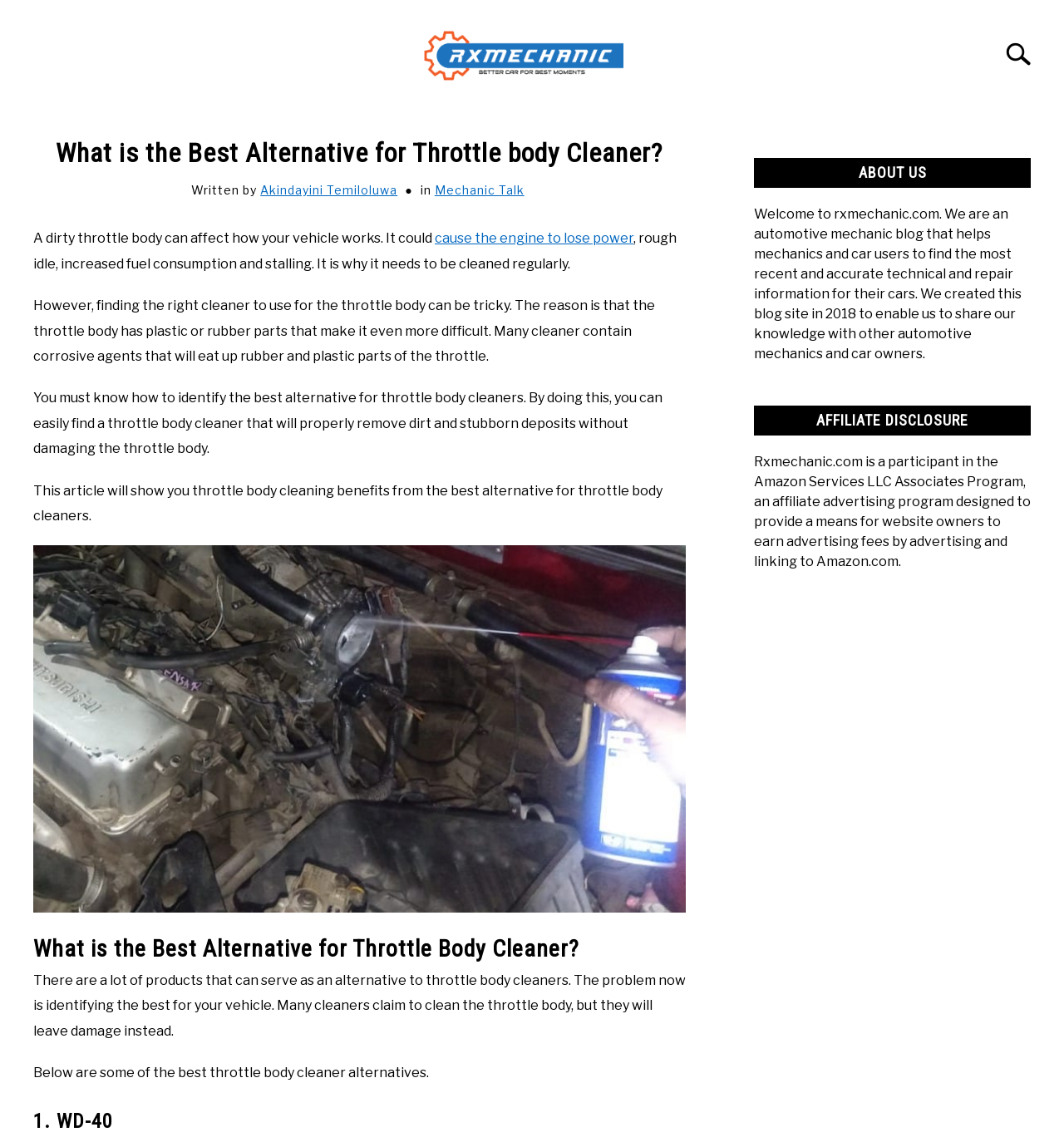Identify the bounding box for the UI element specified in this description: "Welding". The coordinates must be four float numbers between 0 and 1, formatted as [left, top, right, bottom].

[0.711, 0.095, 0.793, 0.129]